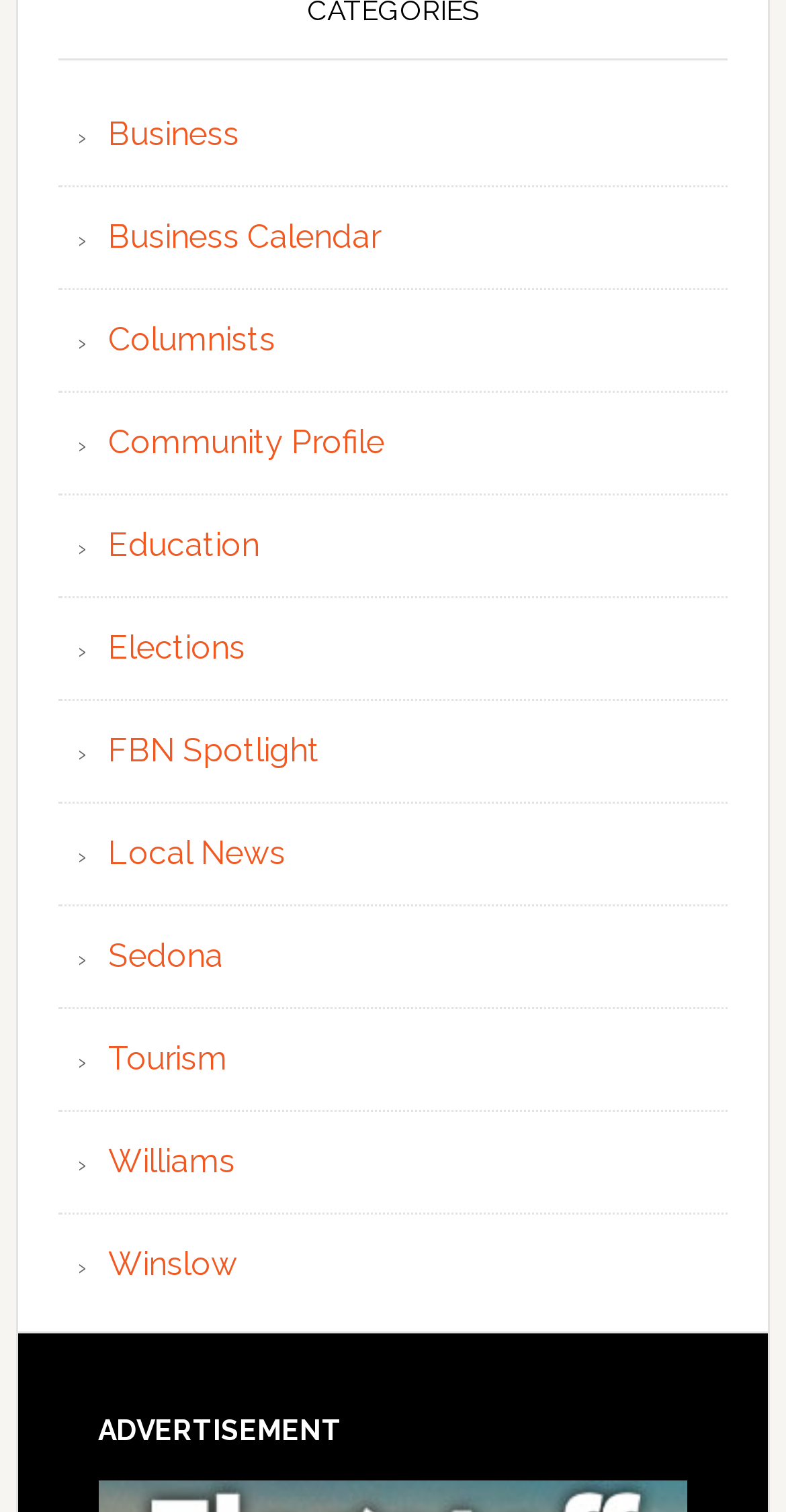Please find the bounding box coordinates of the element that needs to be clicked to perform the following instruction: "Read Columnists". The bounding box coordinates should be four float numbers between 0 and 1, represented as [left, top, right, bottom].

[0.138, 0.212, 0.351, 0.238]